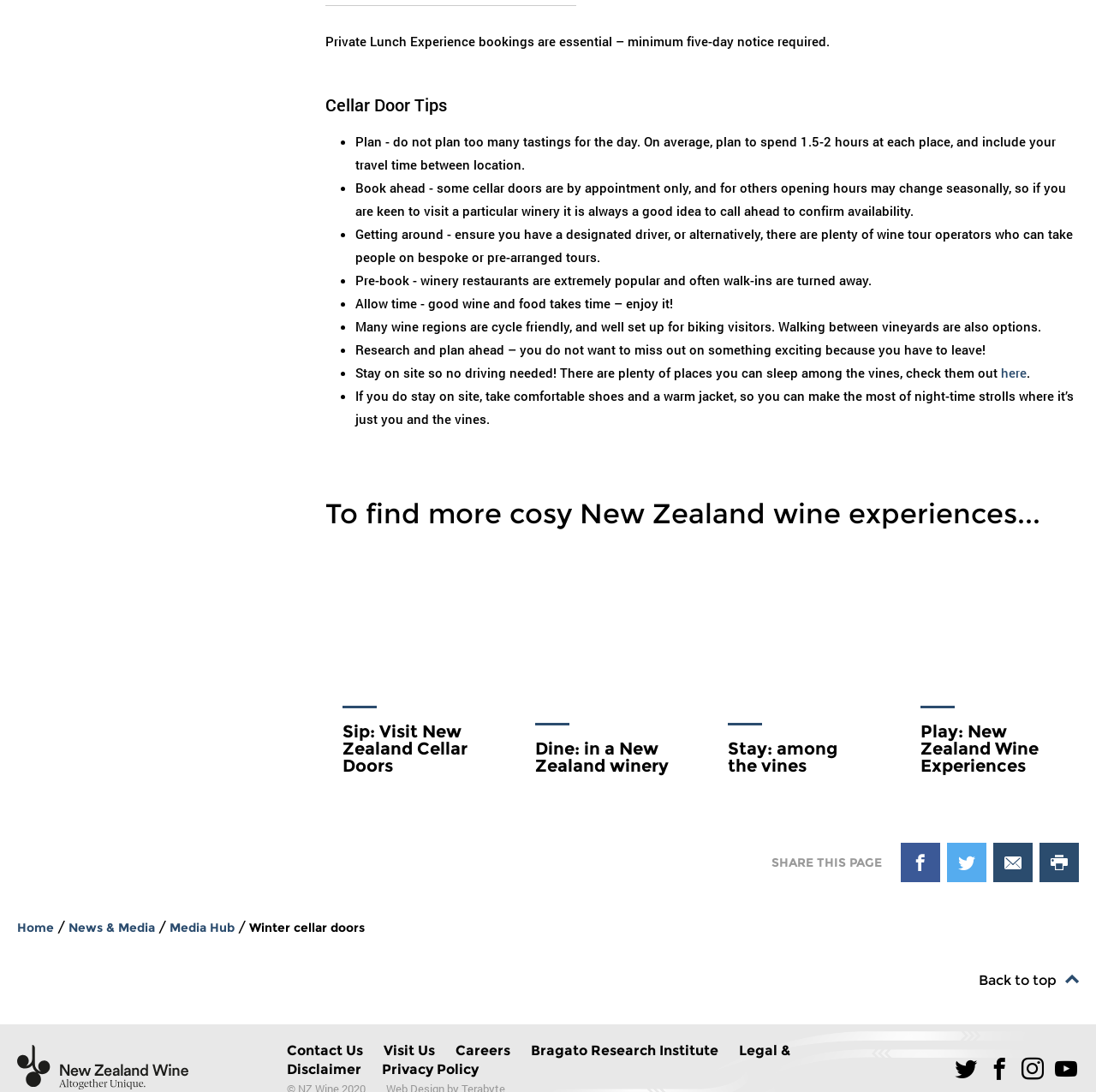Identify the bounding box coordinates for the UI element mentioned here: "Home". Provide the coordinates as four float values between 0 and 1, i.e., [left, top, right, bottom].

[0.016, 0.842, 0.049, 0.856]